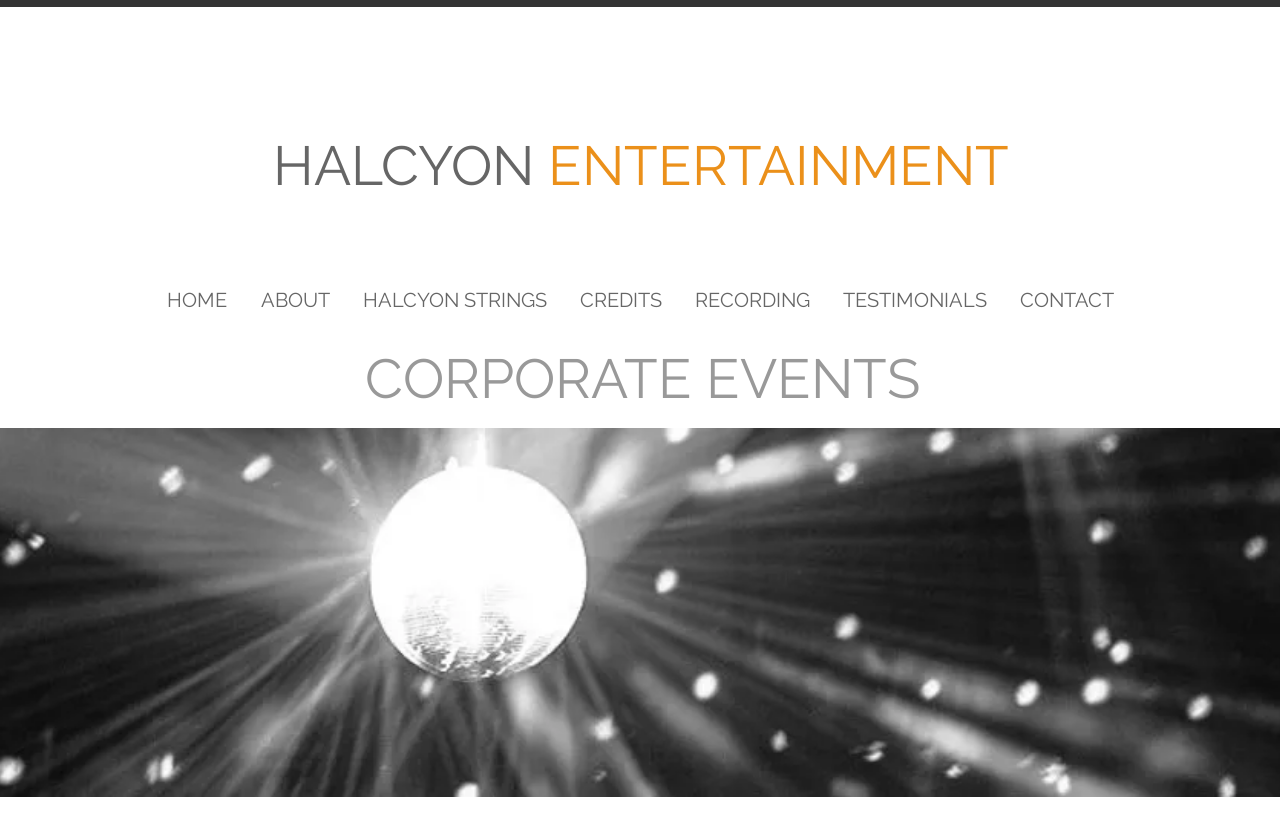Find the bounding box coordinates of the element you need to click on to perform this action: 'view CORPORATE EVENTS'. The coordinates should be represented by four float values between 0 and 1, in the format [left, top, right, bottom].

[0.196, 0.41, 0.807, 0.509]